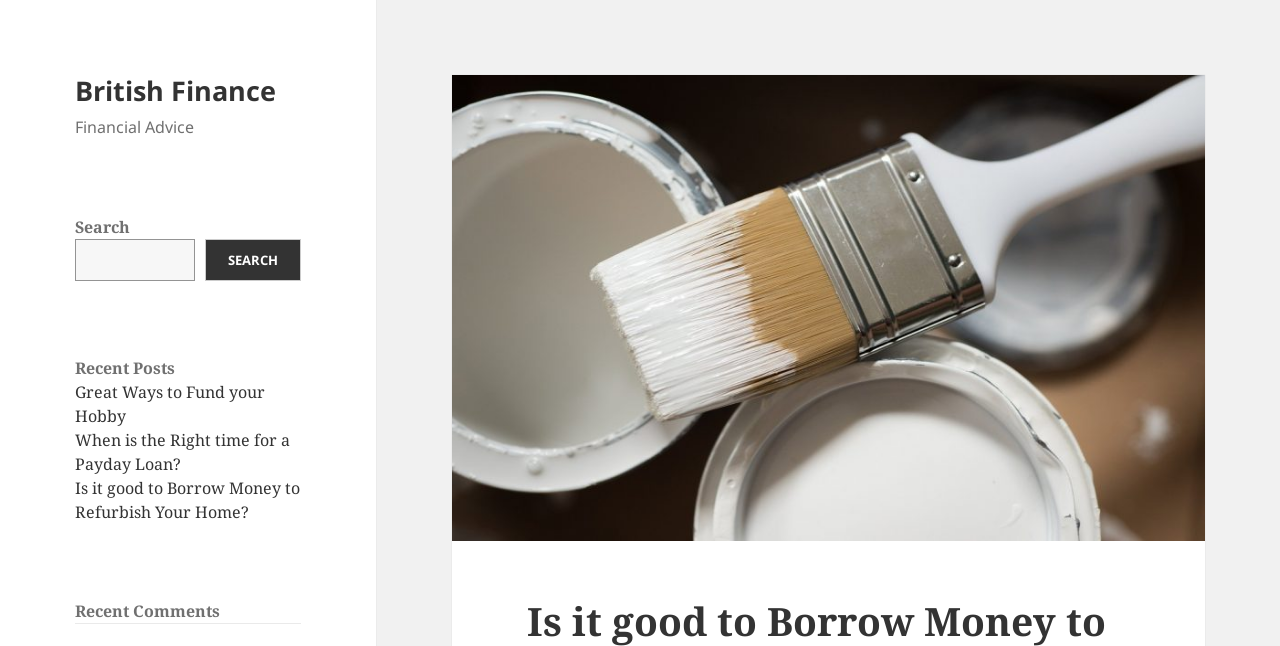What is the title of the section that lists user comments?
Relying on the image, give a concise answer in one word or a brief phrase.

Recent Comments